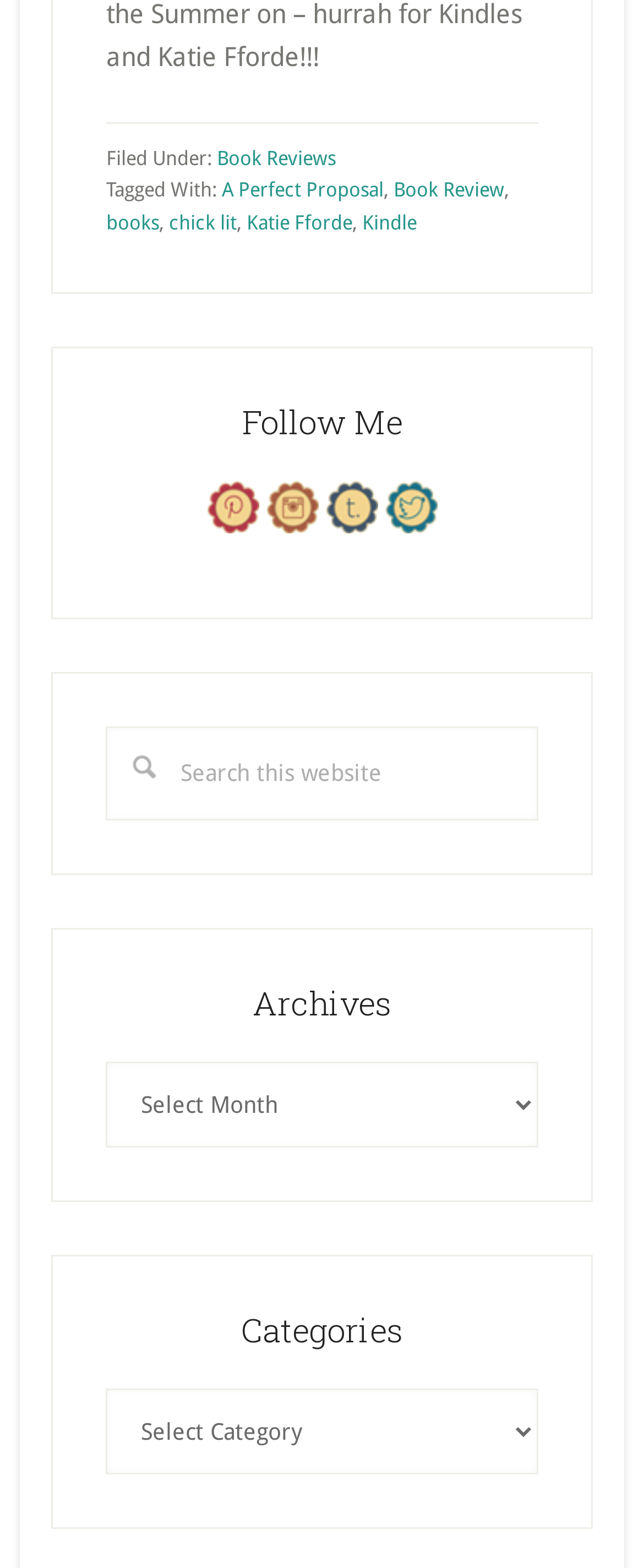From the screenshot, find the bounding box of the UI element matching this description: "A Perfect Proposal". Supply the bounding box coordinates in the form [left, top, right, bottom], each a float between 0 and 1.

[0.344, 0.114, 0.595, 0.128]